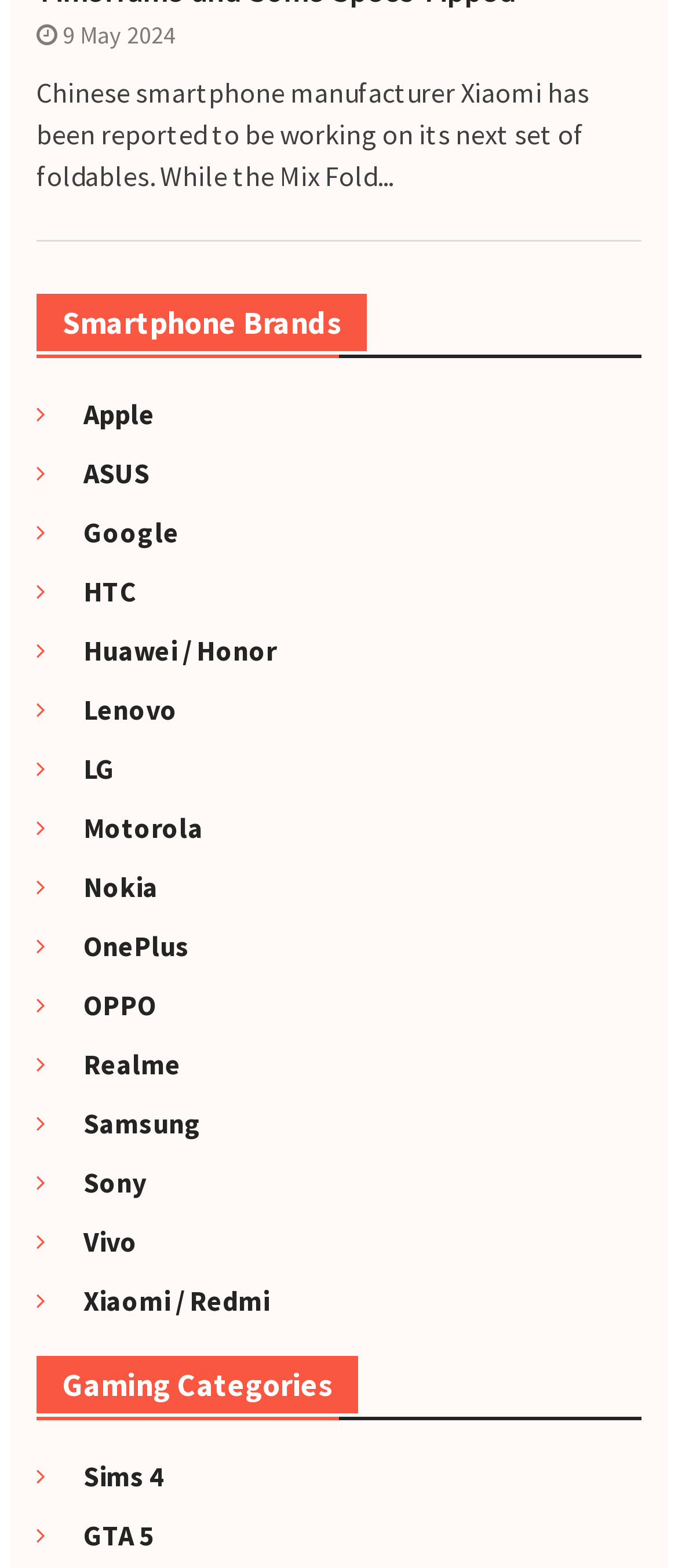Please specify the bounding box coordinates of the area that should be clicked to accomplish the following instruction: "Check out Huawei/Honor". The coordinates should consist of four float numbers between 0 and 1, i.e., [left, top, right, bottom].

[0.084, 0.404, 0.407, 0.426]